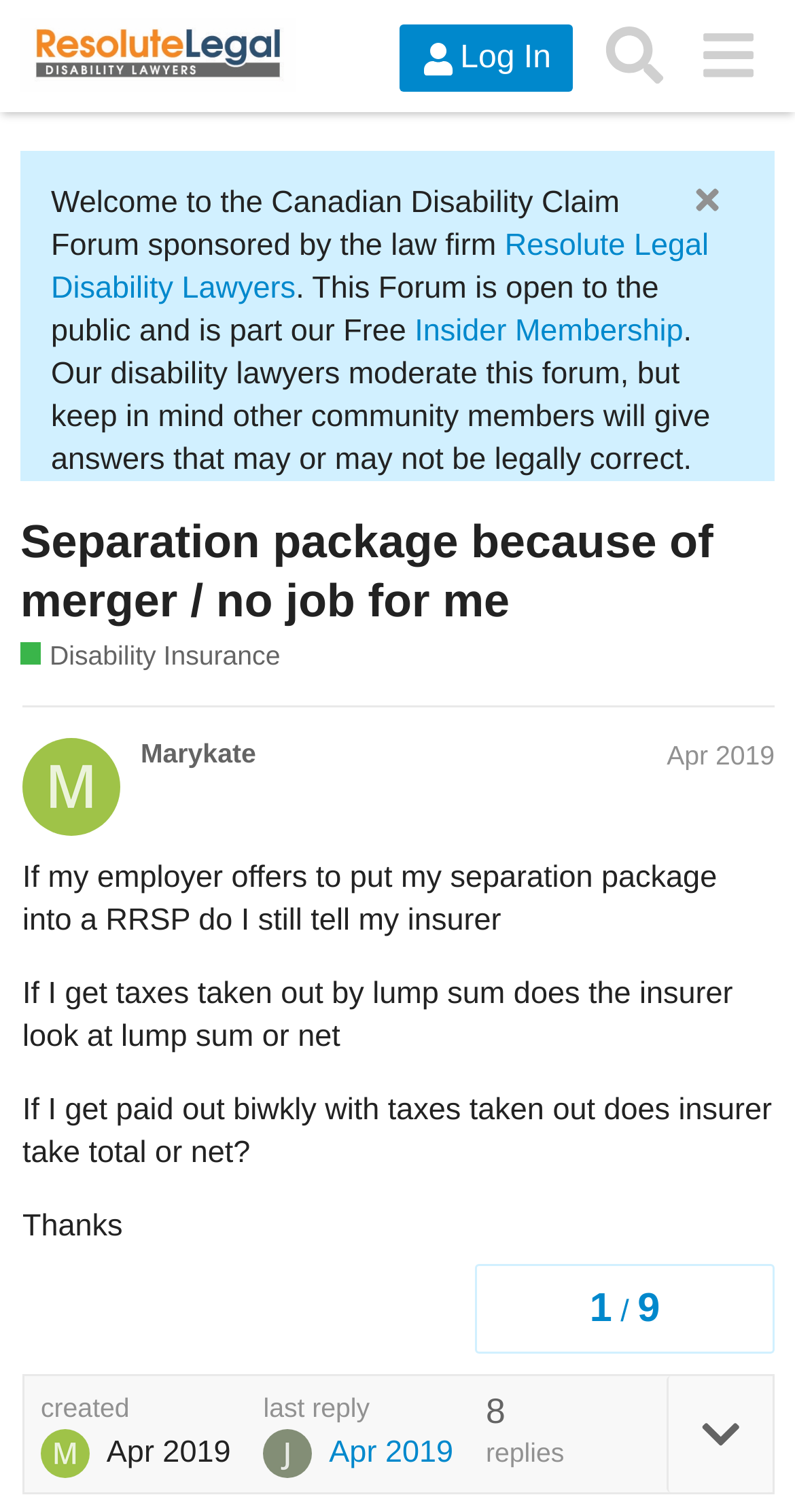What is the purpose of this forum?
Answer the question with a single word or phrase, referring to the image.

To discuss disability insurance claims